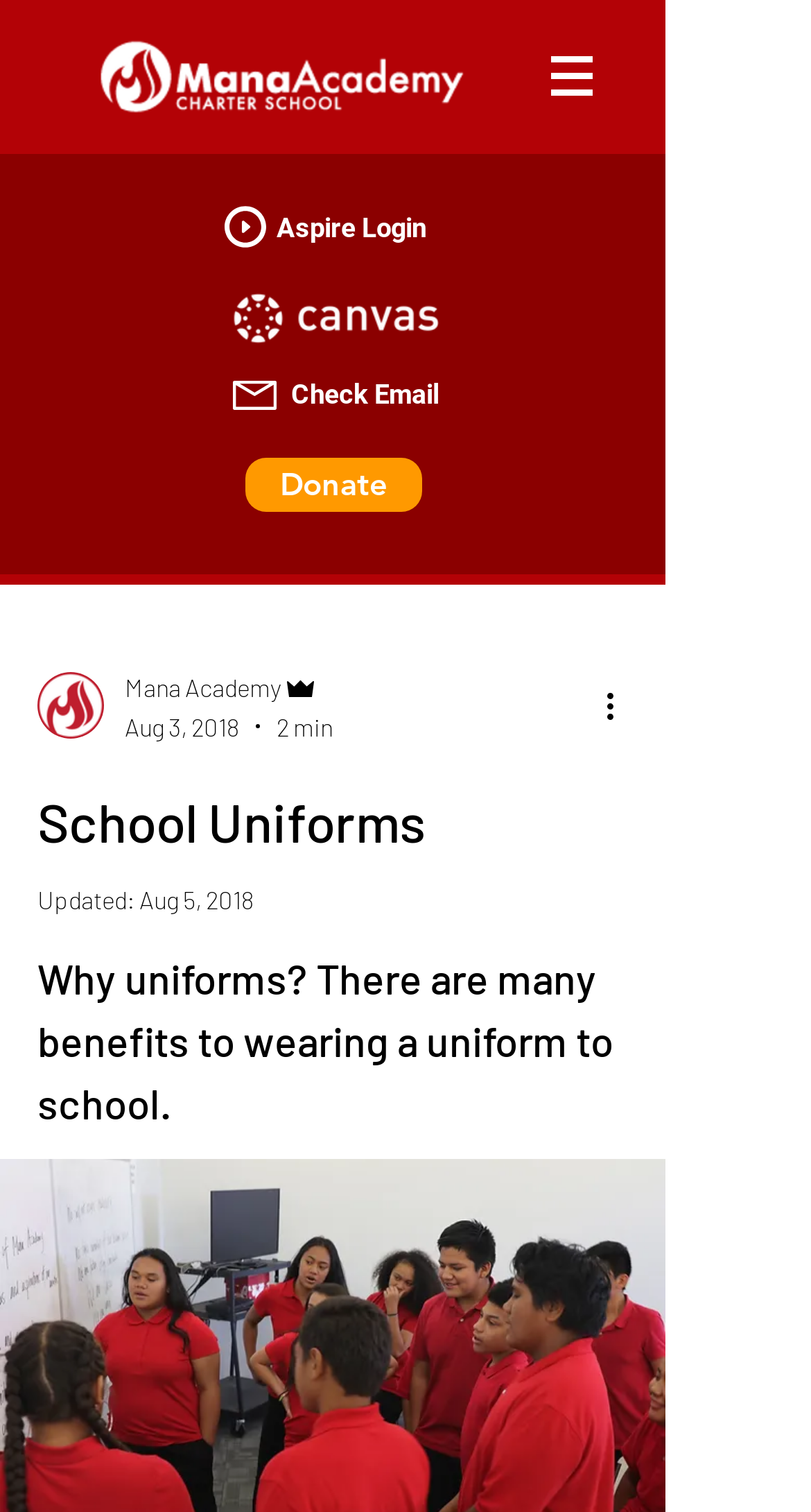Refer to the image and provide an in-depth answer to the question:
What is the date of the last update?

I found the static text 'Updated:' followed by the generic element 'Aug 5, 2018' which indicates the date of the last update.